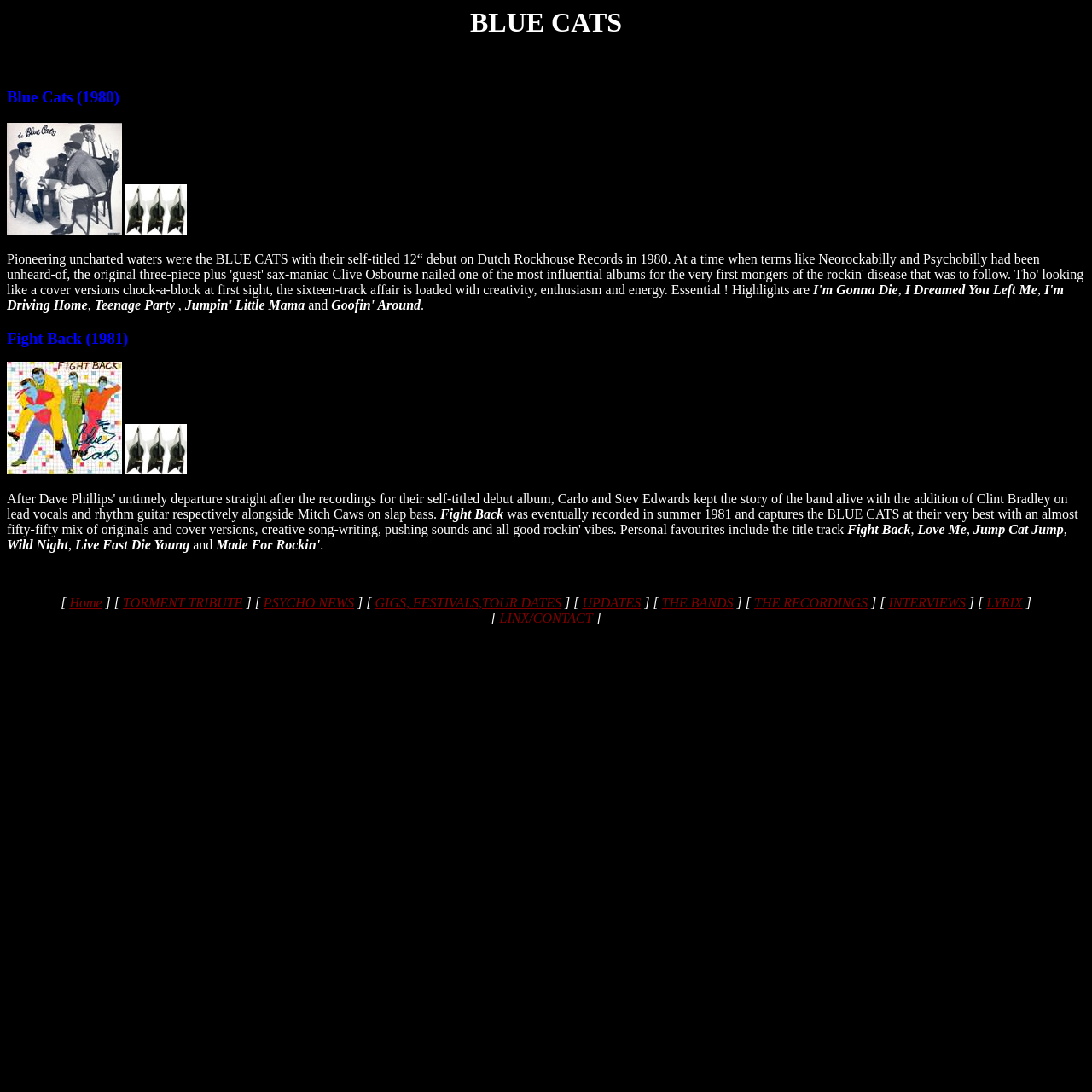What is the title of the first album? Refer to the image and provide a one-word or short phrase answer.

Blue Cats (1980)